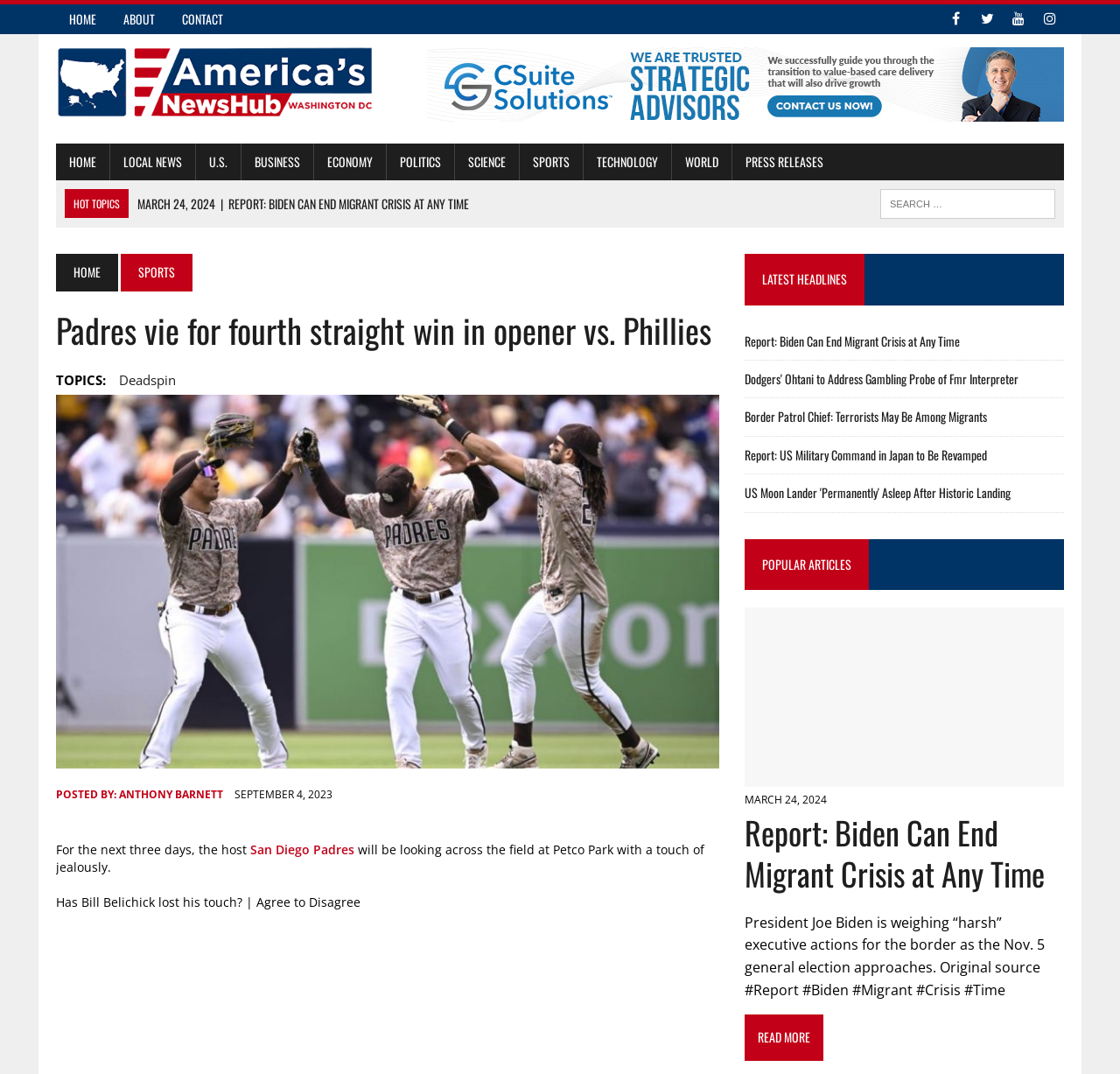Explain the webpage in detail, including its primary components.

The webpage is a news website with a focus on various topics, including local news, U.S. news, business, economy, politics, science, sports, and technology. At the top of the page, there is a navigation menu with links to different sections, including "HOME", "ABOUT", "CONTACT", and social media links. Below the navigation menu, there is a logo and a search bar.

The main content of the page is divided into several sections. The first section is a featured article about the San Diego Padres, with a heading "Padres vie for fourth straight win in opener vs. Phillies" and a brief summary of the article. Below the article, there are links to related topics, including "Deadspin".

To the right of the featured article, there is a section with hot topics, including links to recent news articles, such as "REPORT: BIDEN CAN END MIGRANT CRISIS AT ANY TIME" and "DODGERS' OHTANI TO ADDRESS GAMBLING PROBE OF FMR INTERPRETER".

Further down the page, there is a section with latest headlines, including links to news articles, such as "REPORT: US MILITARY COMMAND IN JAPAN TO BE REVAMPED" and "US MOON LANDER 'PERMANENTLY' ASLEEP AFTER HISTORIC LANDING".

Below the latest headlines, there is a section with popular articles, including a brief summary and a link to read more. The popular articles section includes images and headings, such as "REPORT: BIDEN CAN END MIGRANT CRISIS AT ANY TIME" and "MARCH 24, 2024".

Throughout the page, there are various UI elements, including links, images, headings, and static text. The layout is organized, with clear headings and concise text, making it easy to navigate and find relevant information.